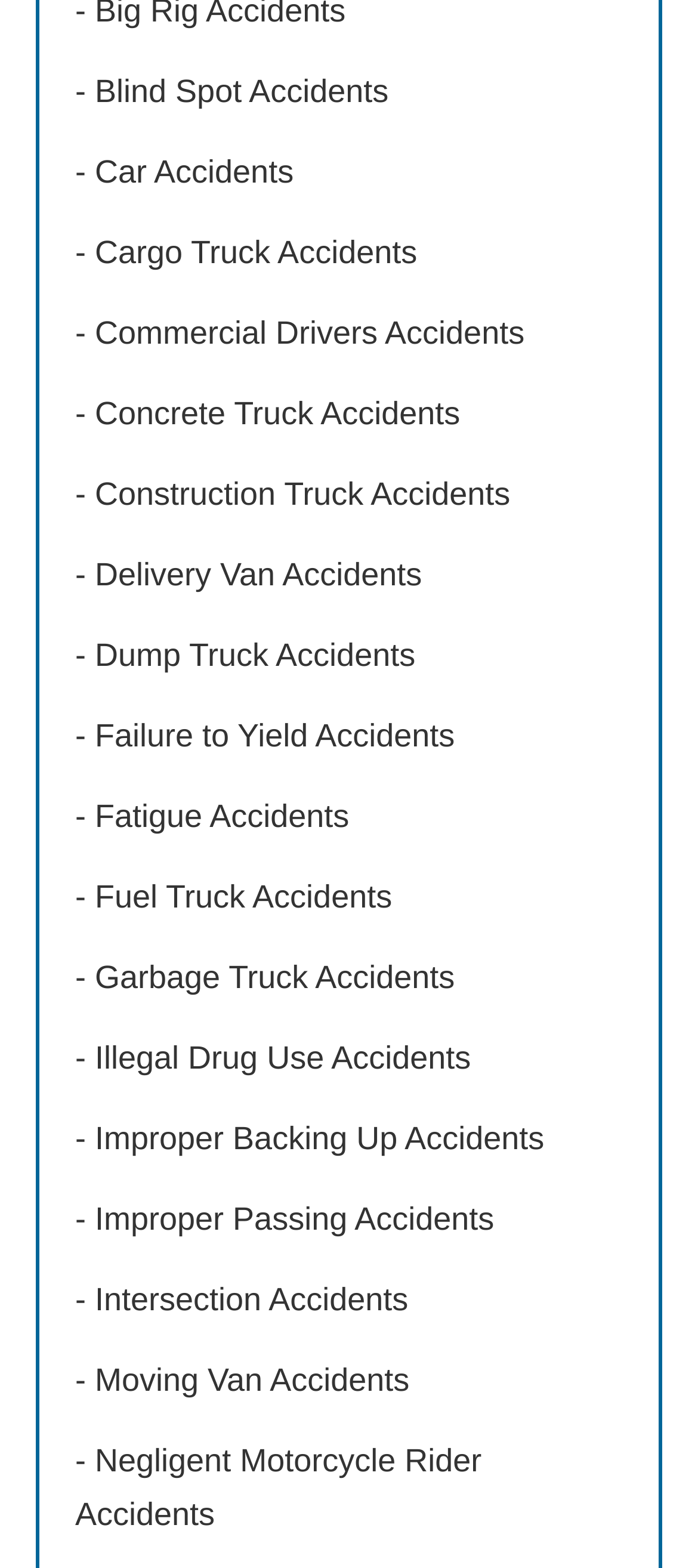Locate the bounding box coordinates of the clickable element to fulfill the following instruction: "Click on 'Blind Spot Accidents'". Provide the coordinates as four float numbers between 0 and 1 in the format [left, top, right, bottom].

[0.108, 0.046, 0.557, 0.069]